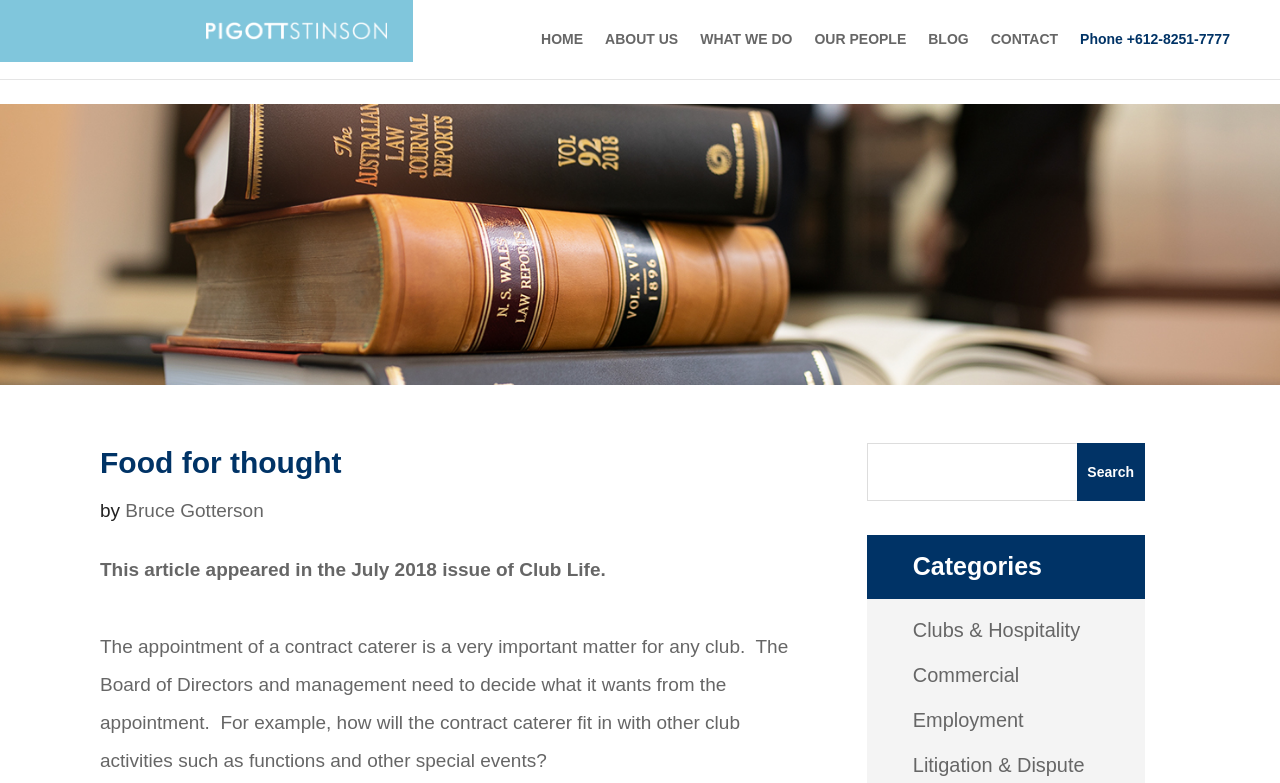Can you find the bounding box coordinates for the element to click on to achieve the instruction: "Click the HOME link"?

[0.423, 0.041, 0.456, 0.101]